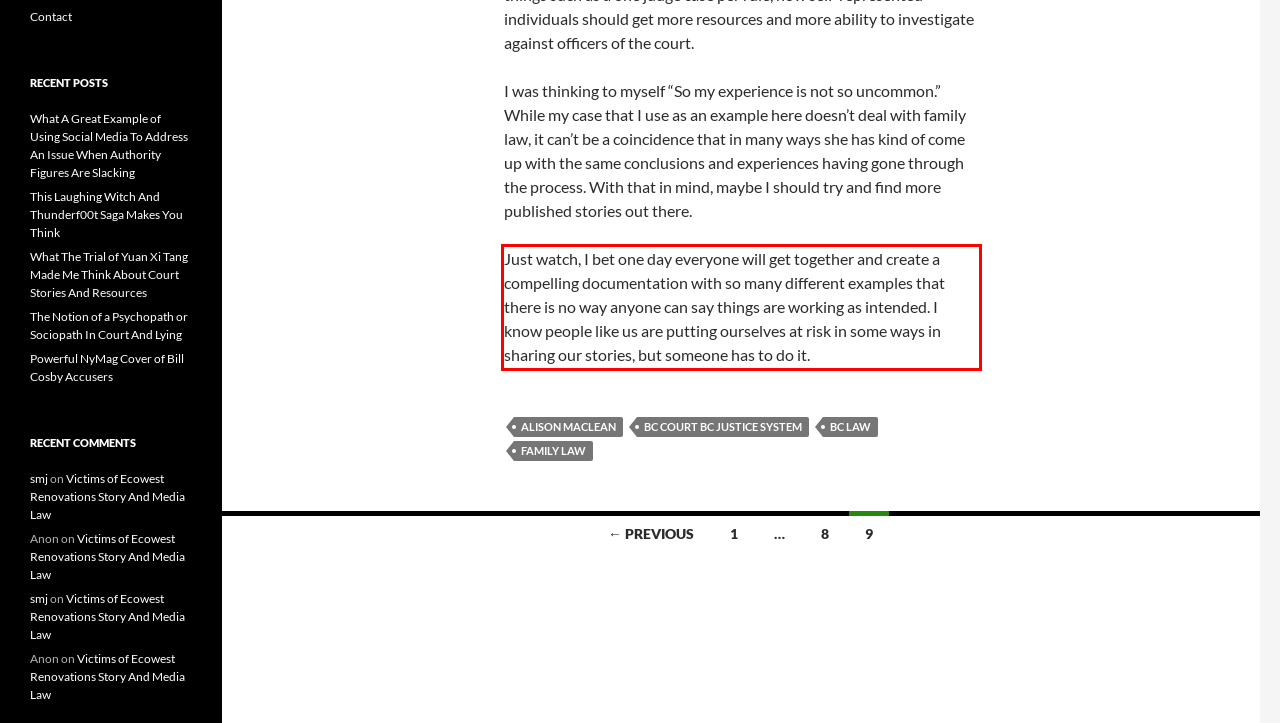Please perform OCR on the UI element surrounded by the red bounding box in the given webpage screenshot and extract its text content.

Just watch, I bet one day everyone will get together and create a compelling documentation with so many different examples that there is no way anyone can say things are working as intended. I know people like us are putting ourselves at risk in some ways in sharing our stories, but someone has to do it.